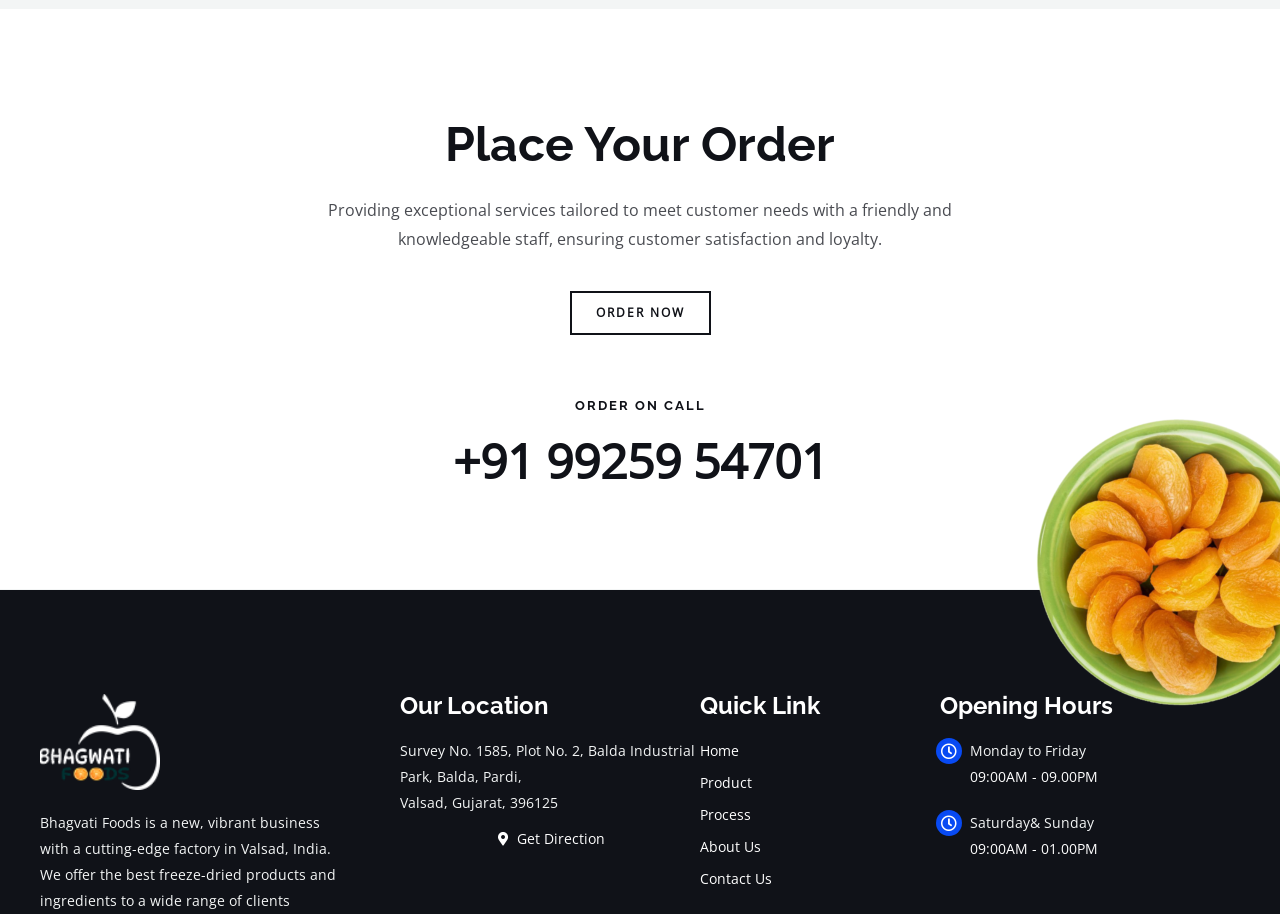What is the location of the business?
Examine the image and give a concise answer in one word or a short phrase.

Valsad, Gujarat, 396125